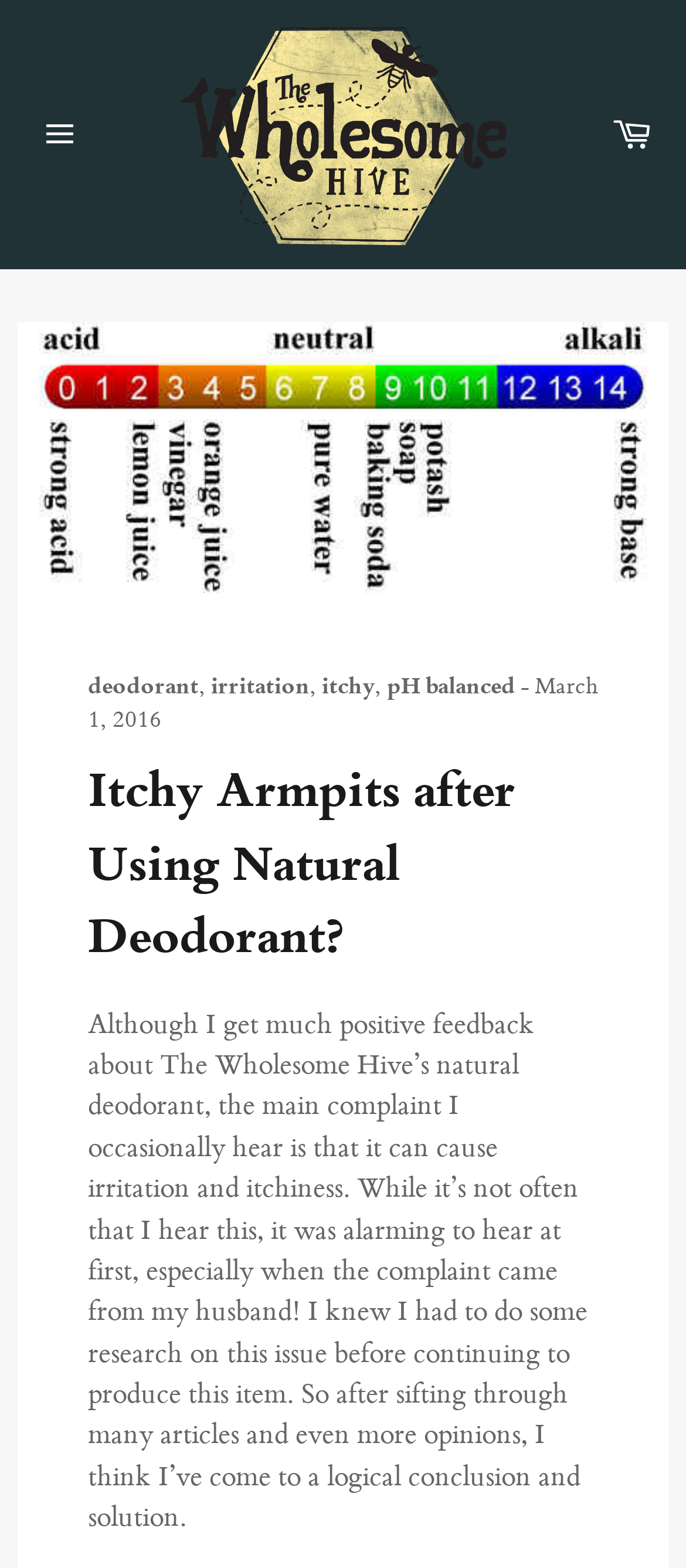Given the content of the image, can you provide a detailed answer to the question?
When was the article published?

I found the answer by looking at the time element with the text 'March 1, 2016', which indicates the publication date of the article.